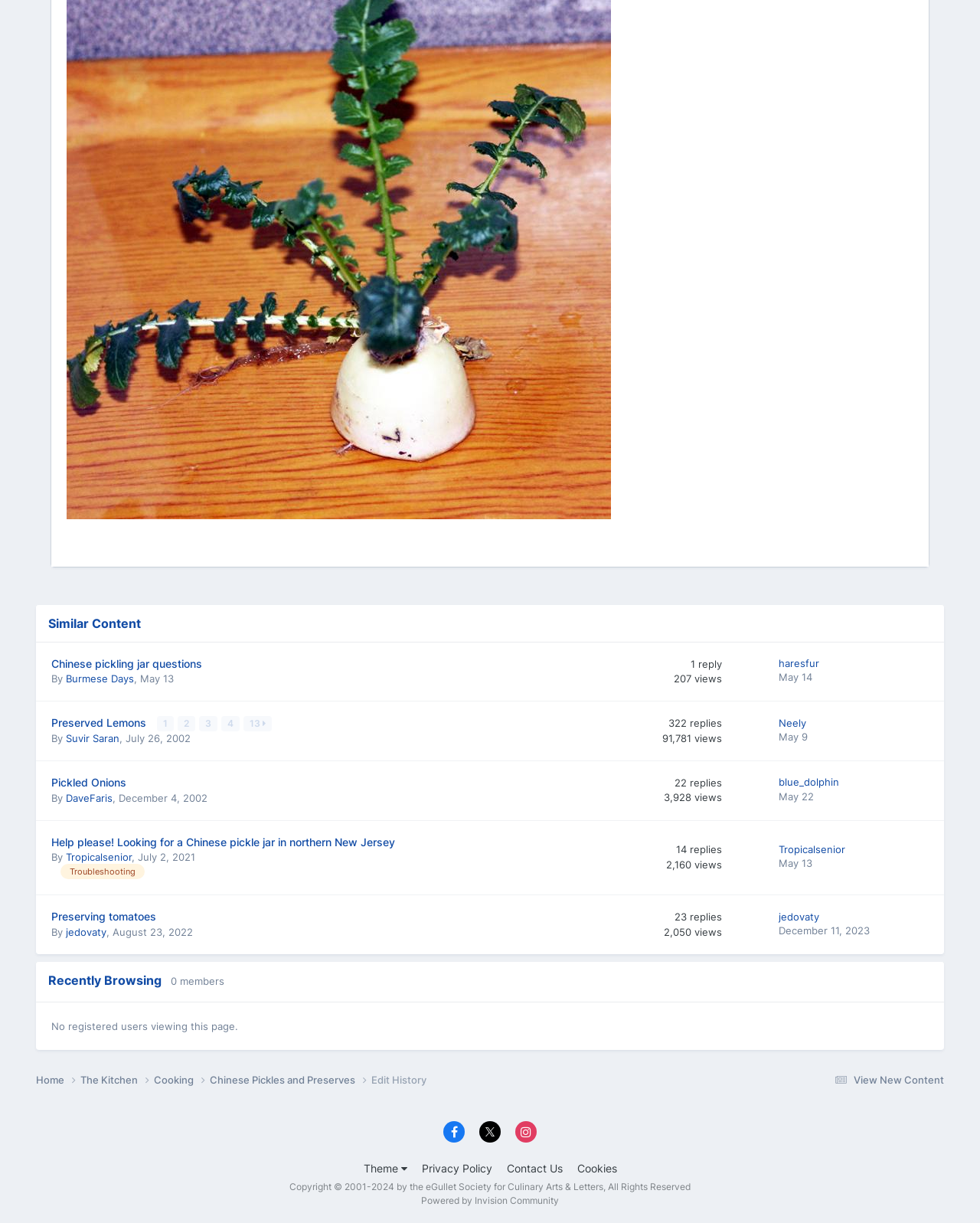Who wrote 'Preserved Lemons 1 2 3 4 13'
Please answer the question with a single word or phrase, referencing the image.

Suvir Saran